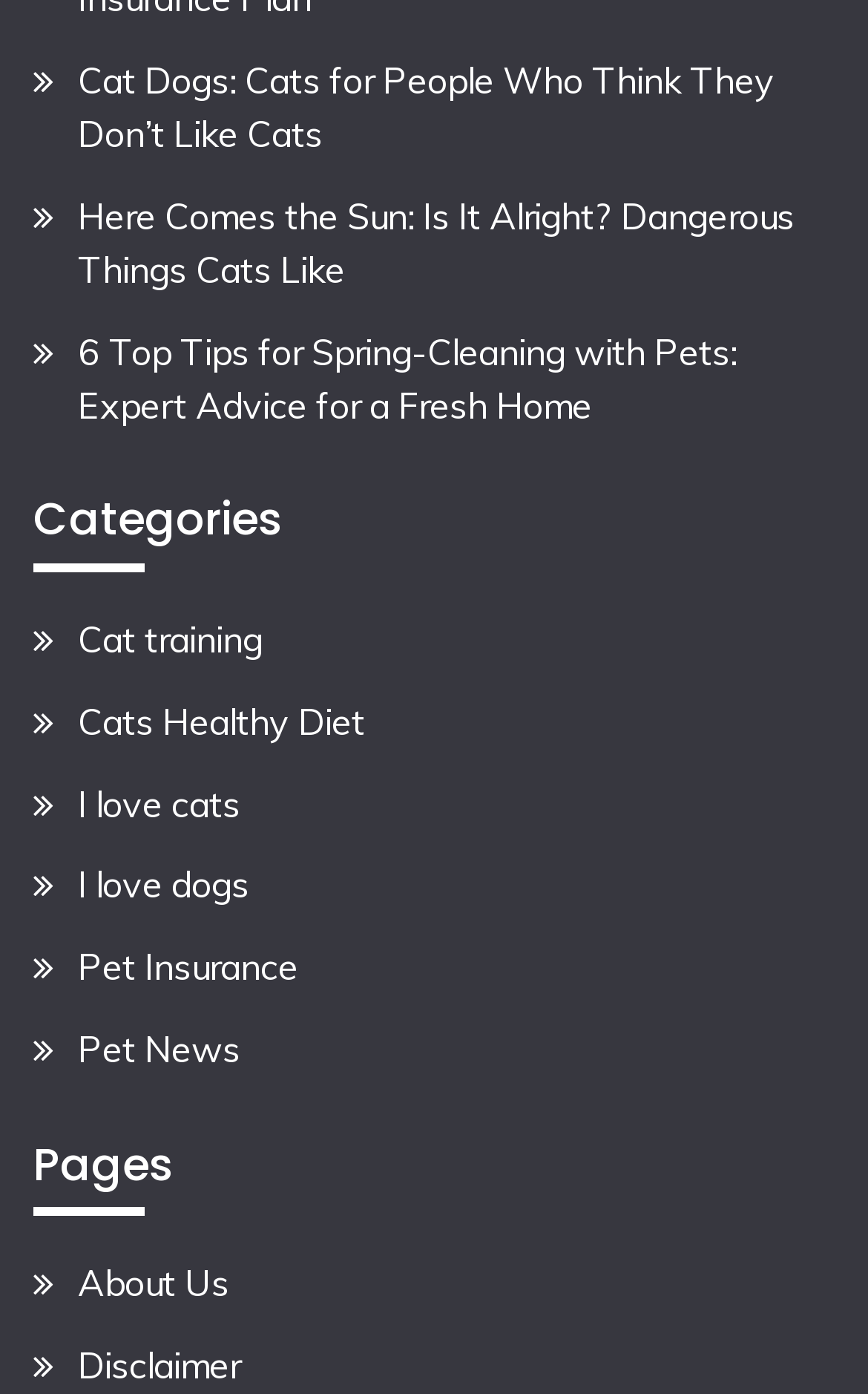Determine the bounding box coordinates in the format (top-left x, top-left y, bottom-right x, bottom-right y). Ensure all values are floating point numbers between 0 and 1. Identify the bounding box of the UI element described by: Pet News

[0.09, 0.736, 0.277, 0.768]